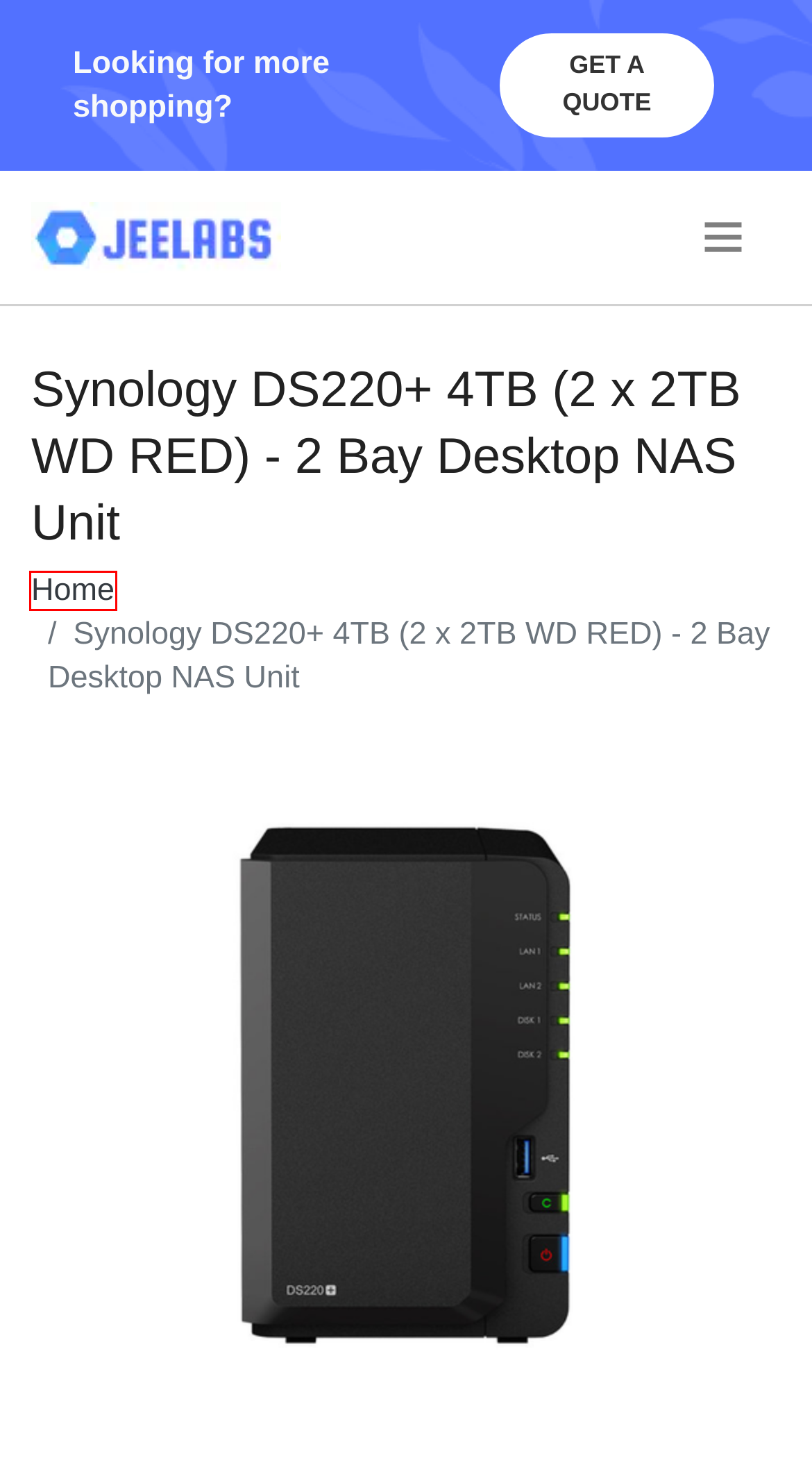Examine the screenshot of the webpage, which includes a red bounding box around an element. Choose the best matching webpage description for the page that will be displayed after clicking the element inside the red bounding box. Here are the candidates:
A. Buy Intel NUC 11 i5-1145G7 Pro UCFF Black Barebone - EU Cord online | Jeelabs.com
B. Buy Network online | Jeelabs.com
C. Components Online | Get Your Tech Needs Here | Jeelabs.com
D. Buy C2G, RJ45/DB1Modular Adapter Grey online | Jeelabs.com
E. Buy Phone Accessories | Buy Accessories for your phone online | Jeelabs.com
F. Buy Acer M550DB - 4K Ultra HD Projector online | Jeelabs.com
G. Buy Condenser Air Conditioning 8FC351038-804 by BEHR online | Jeelabs.com
H. Buy Computer Components | Buy Components for computer online | Jeelabs.com

C